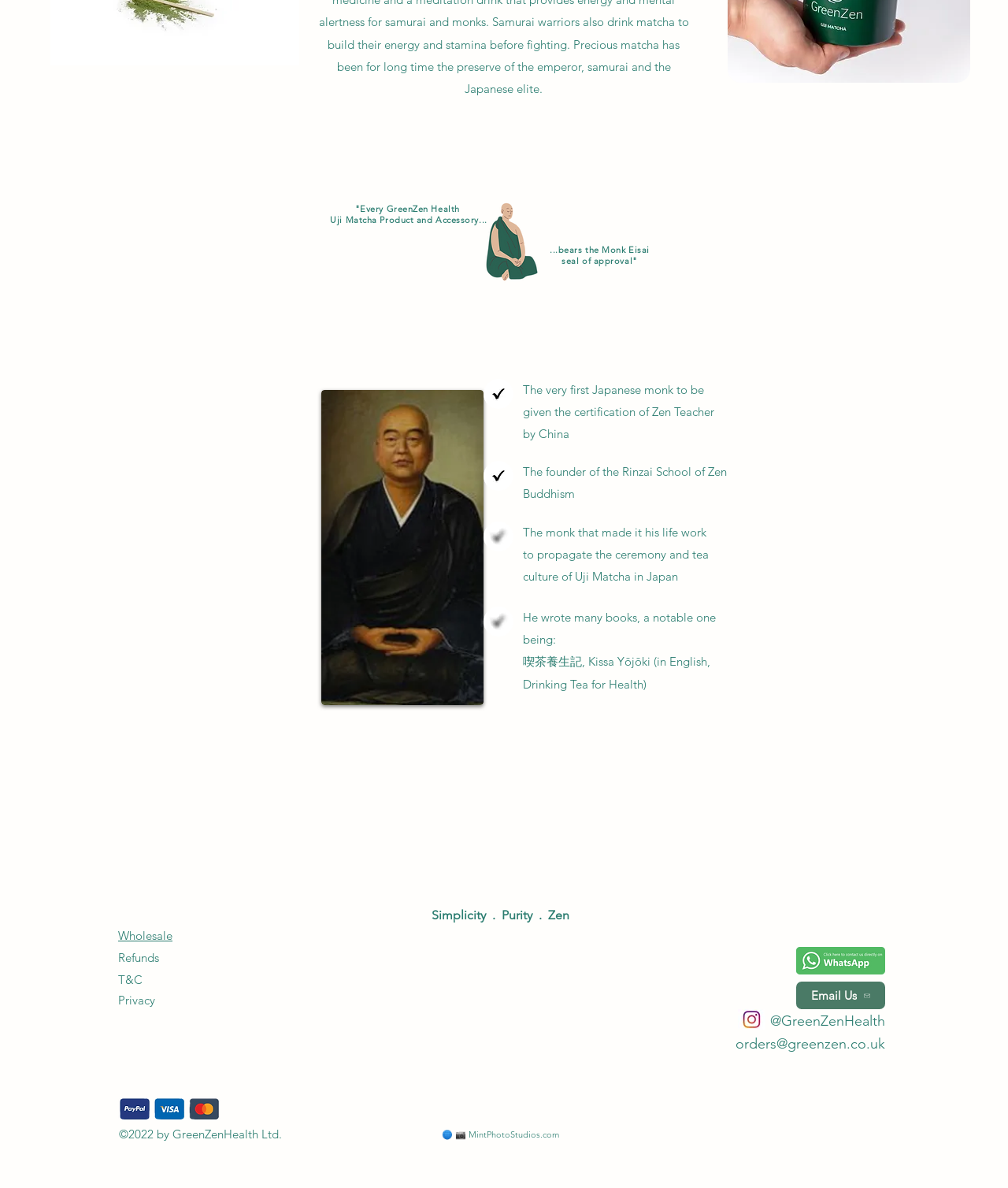Please specify the bounding box coordinates in the format (top-left x, top-left y, bottom-right x, bottom-right y), with values ranging from 0 to 1. Identify the bounding box for the UI component described as follows: Email Us

[0.79, 0.826, 0.878, 0.85]